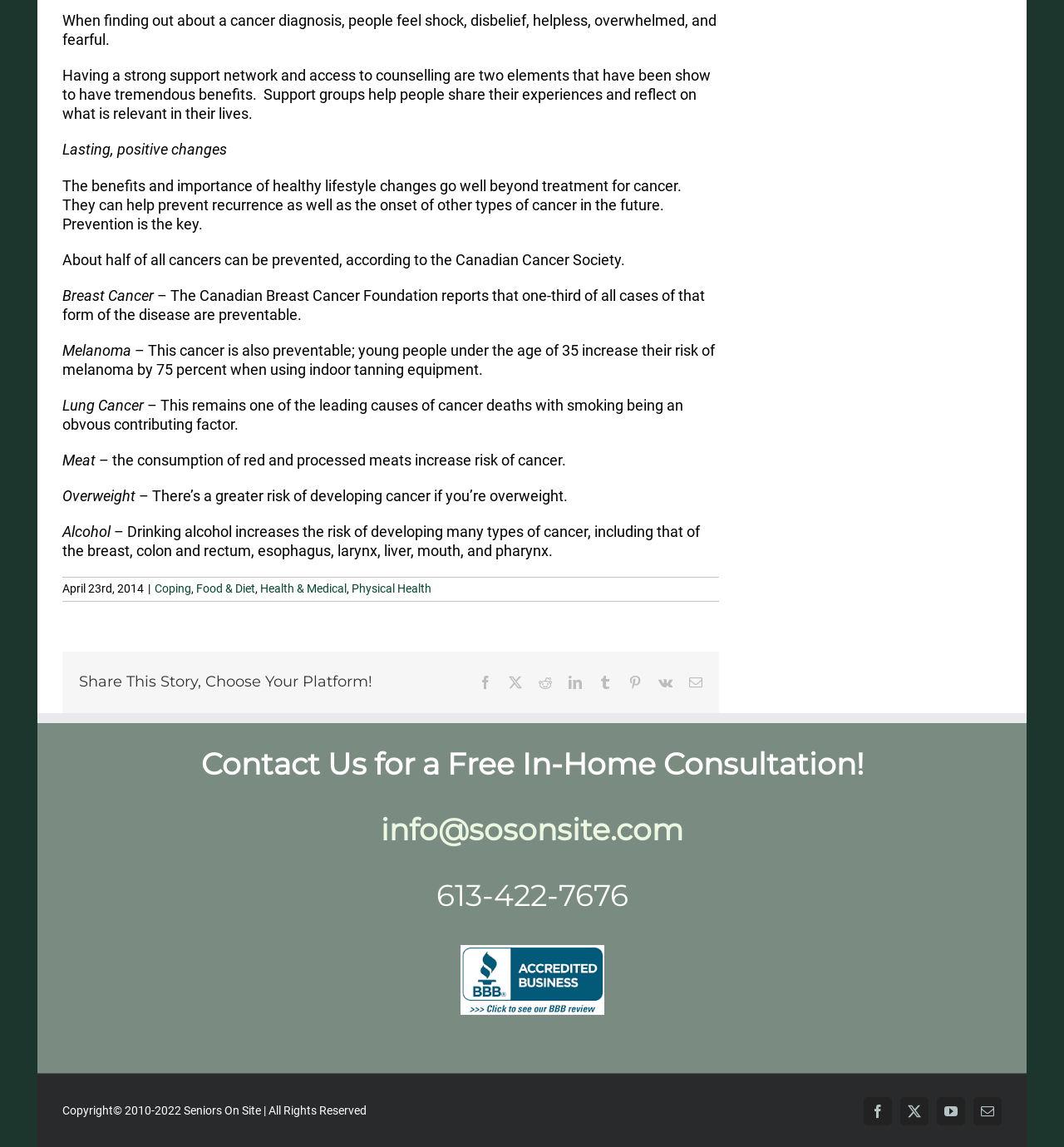Locate the bounding box coordinates of the UI element described by: "Health & Medical". Provide the coordinates as four float numbers between 0 and 1, formatted as [left, top, right, bottom].

[0.245, 0.507, 0.326, 0.519]